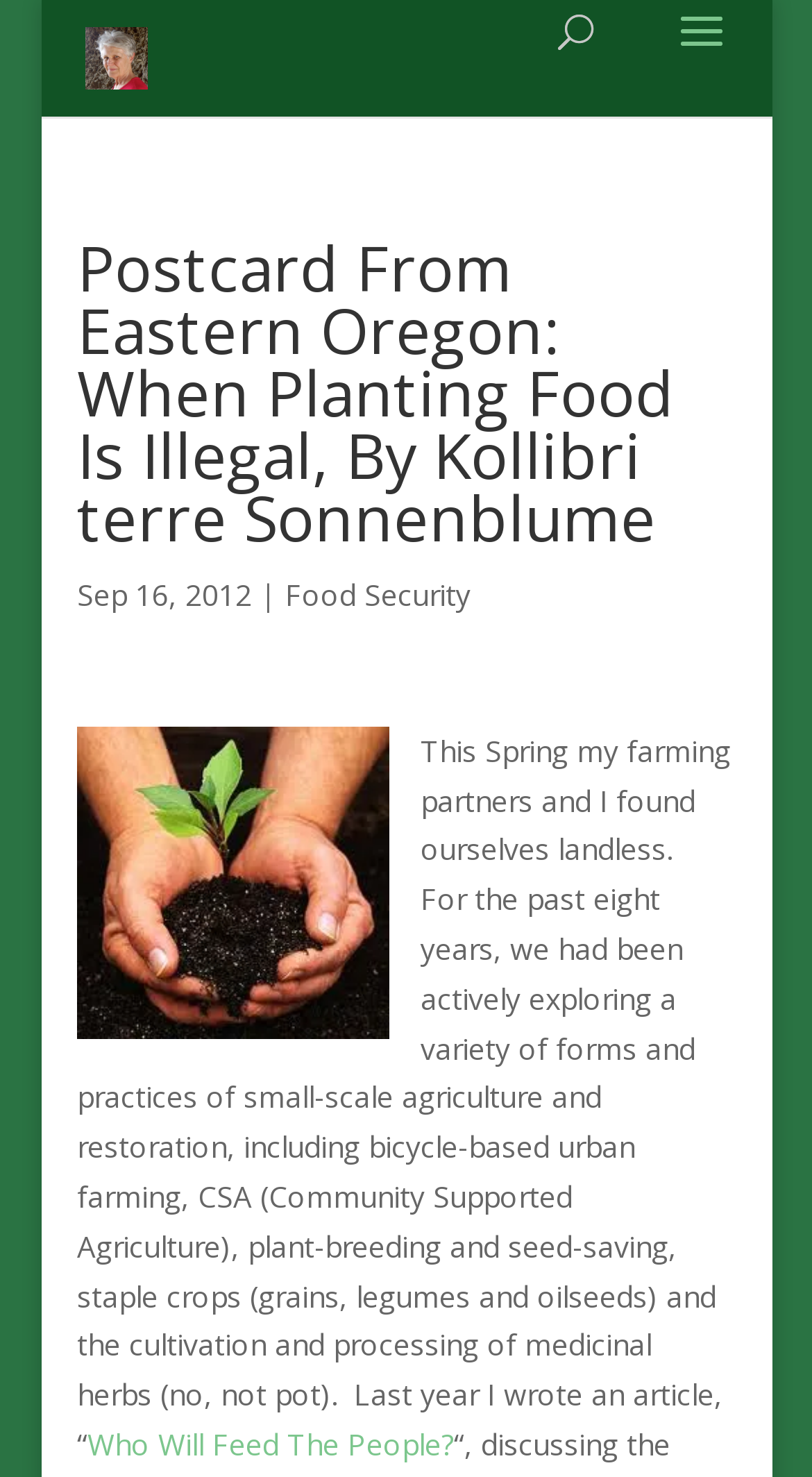Please provide a brief answer to the following inquiry using a single word or phrase:
What is the author's name?

Kollibri terre Sonnenblume